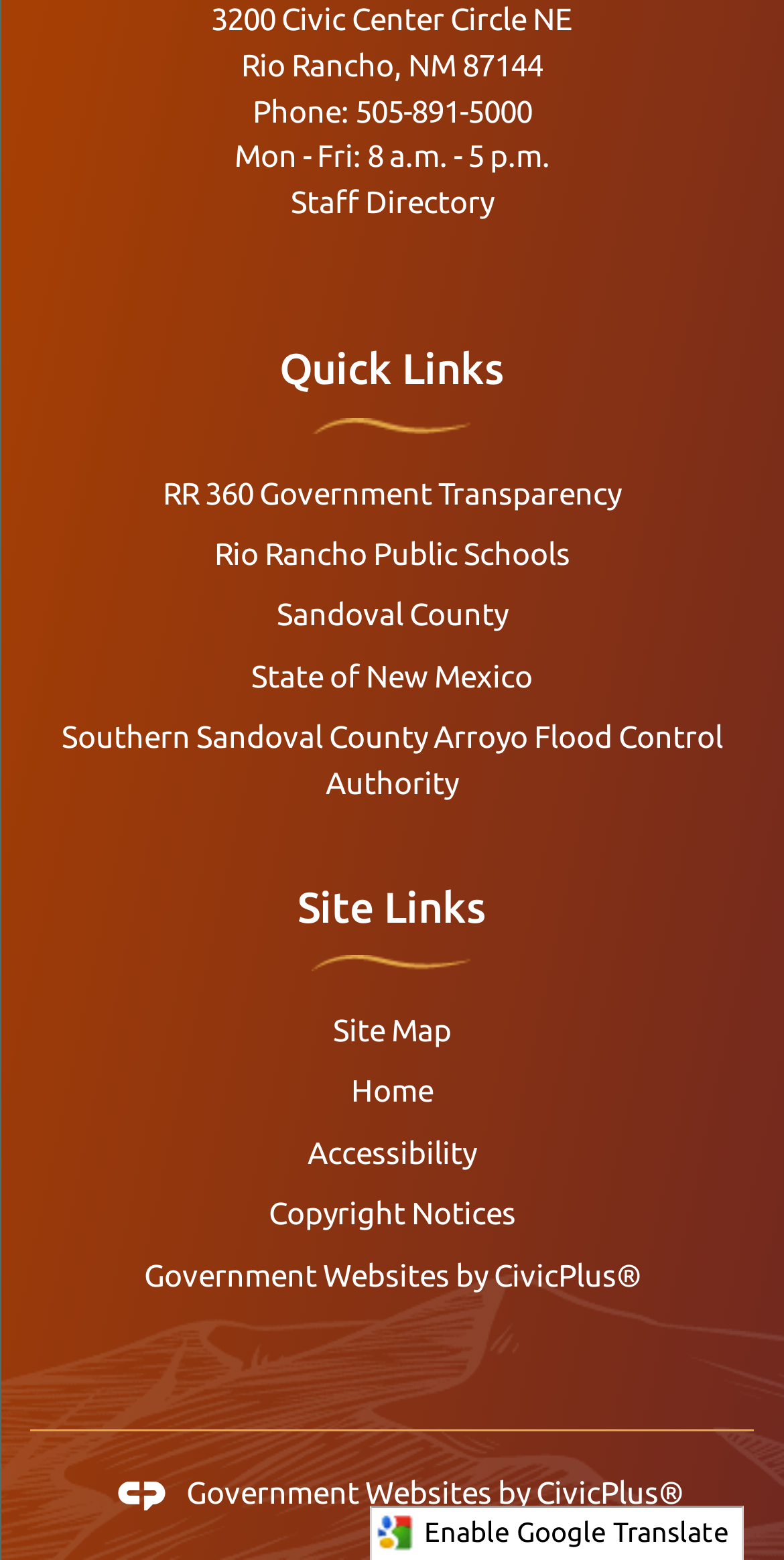Utilize the details in the image to thoroughly answer the following question: What is the name of the company that developed the website?

I found the name of the company by looking at the link element at the bottom of the page, which provides a link to 'Government Websites by CivicPlus'.